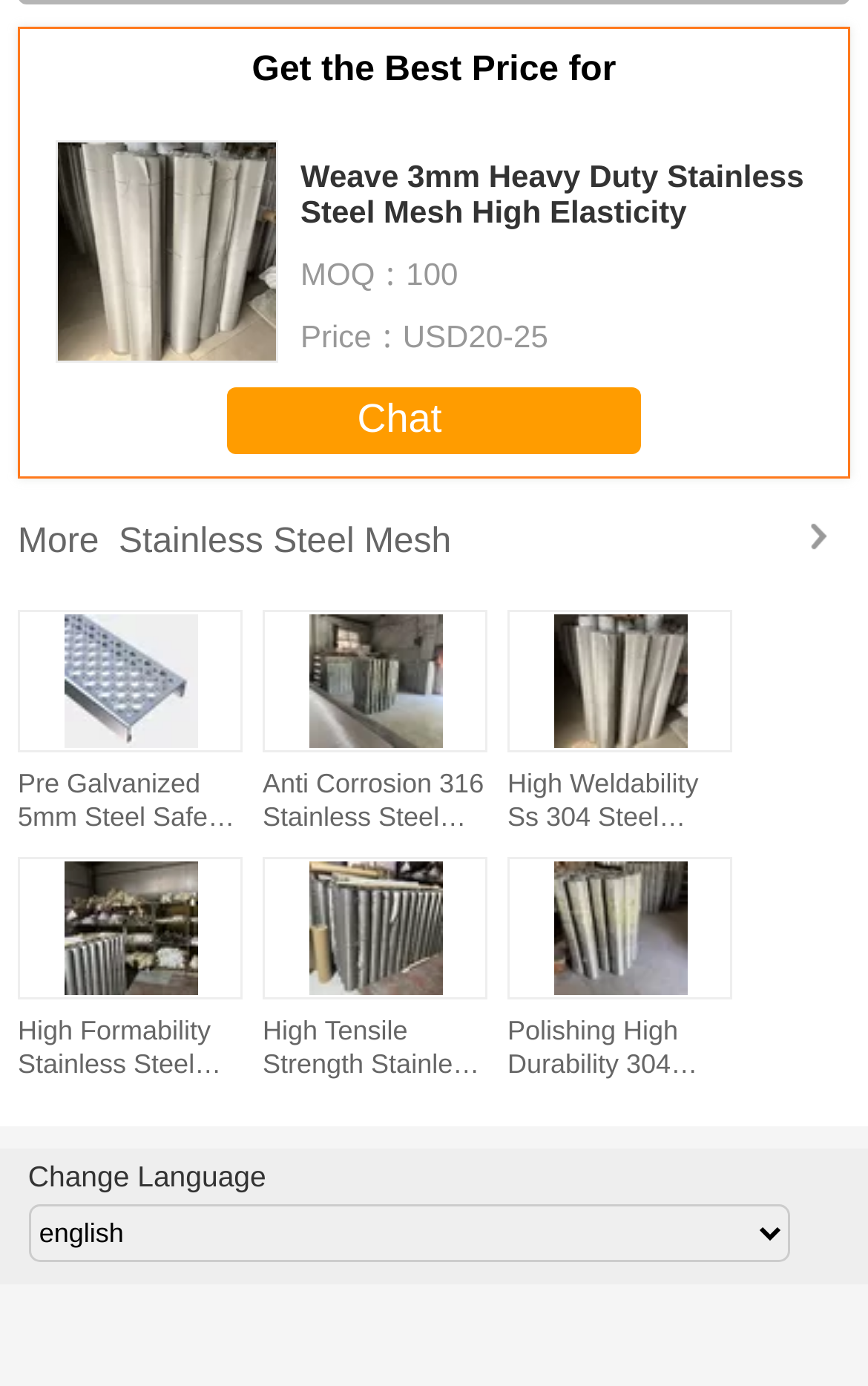Find the bounding box coordinates of the element you need to click on to perform this action: 'Change the language'. The coordinates should be represented by four float values between 0 and 1, in the format [left, top, right, bottom].

[0.032, 0.836, 0.307, 0.86]